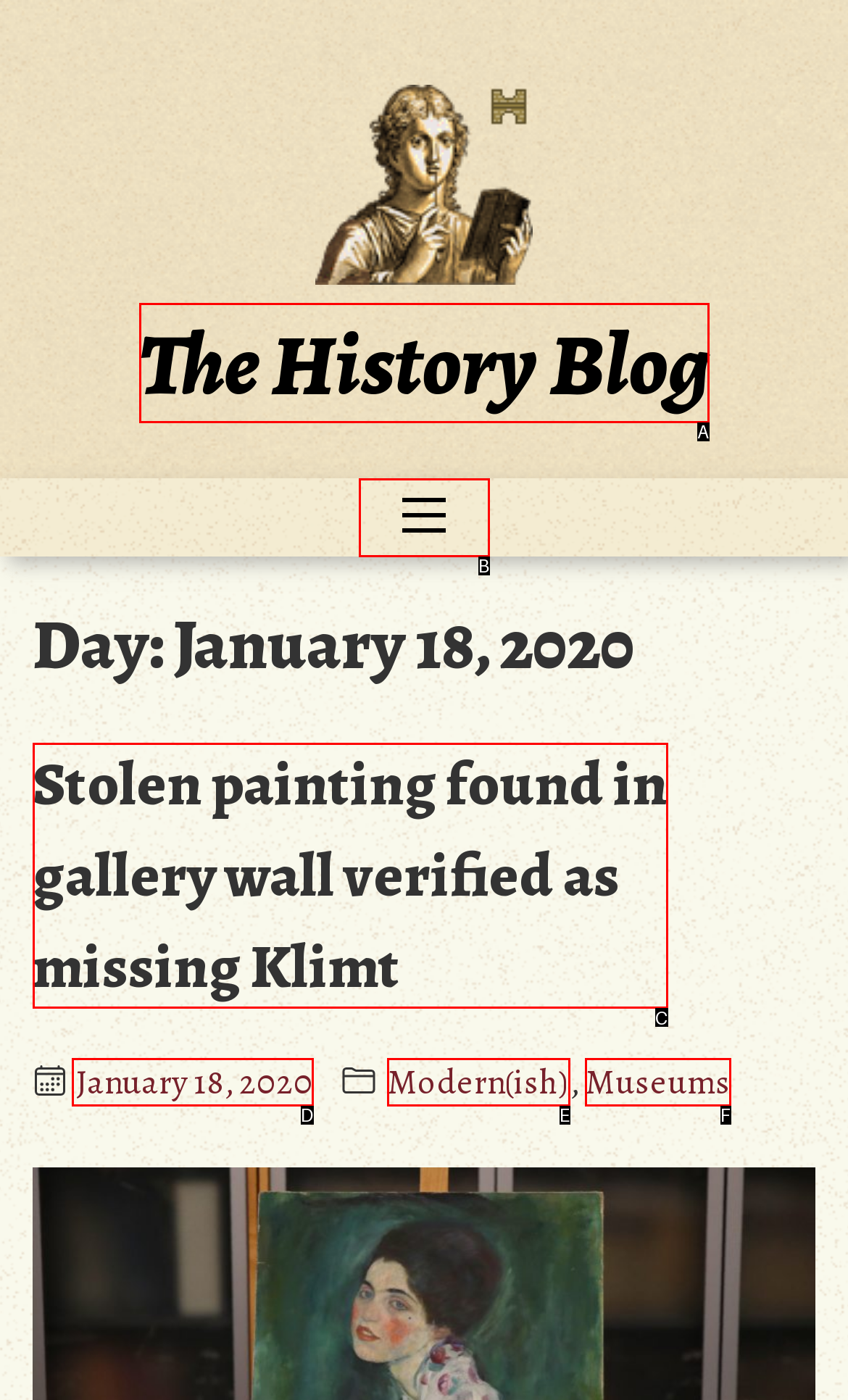Tell me the letter of the option that corresponds to the description: aria-label="Toggle navigation"
Answer using the letter from the given choices directly.

B